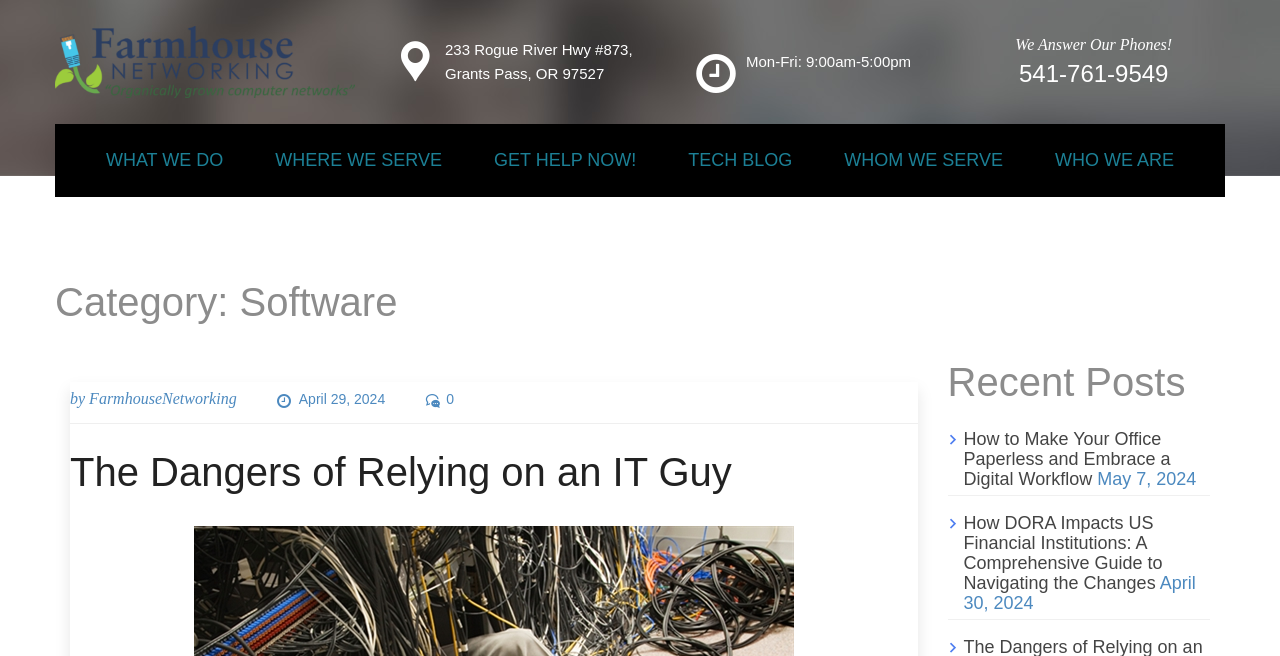How many links are there in the main navigation menu?
Answer briefly with a single word or phrase based on the image.

6